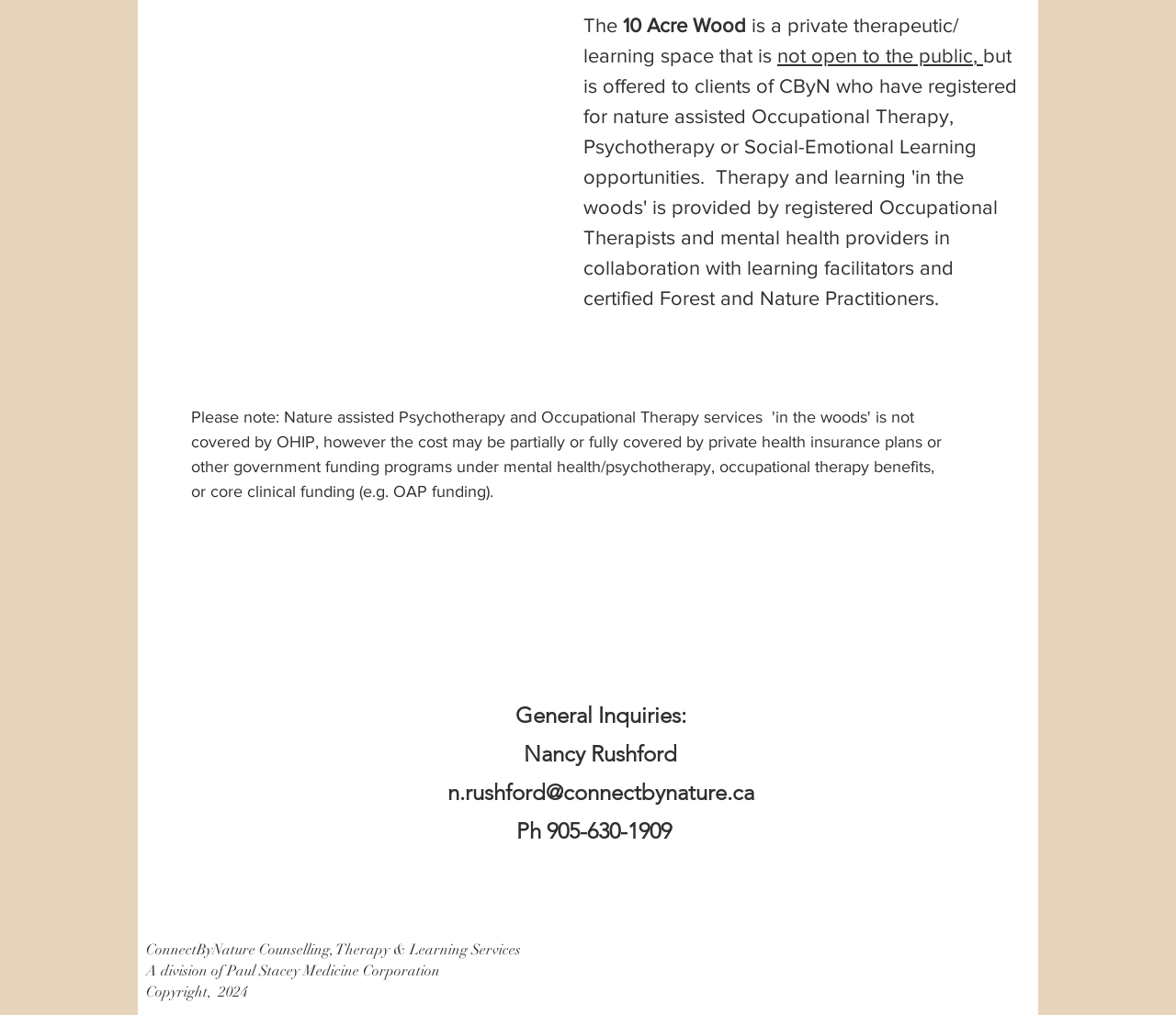Identify the bounding box coordinates for the UI element that matches this description: "n.rushford@connectbynature.ca".

[0.38, 0.767, 0.641, 0.793]